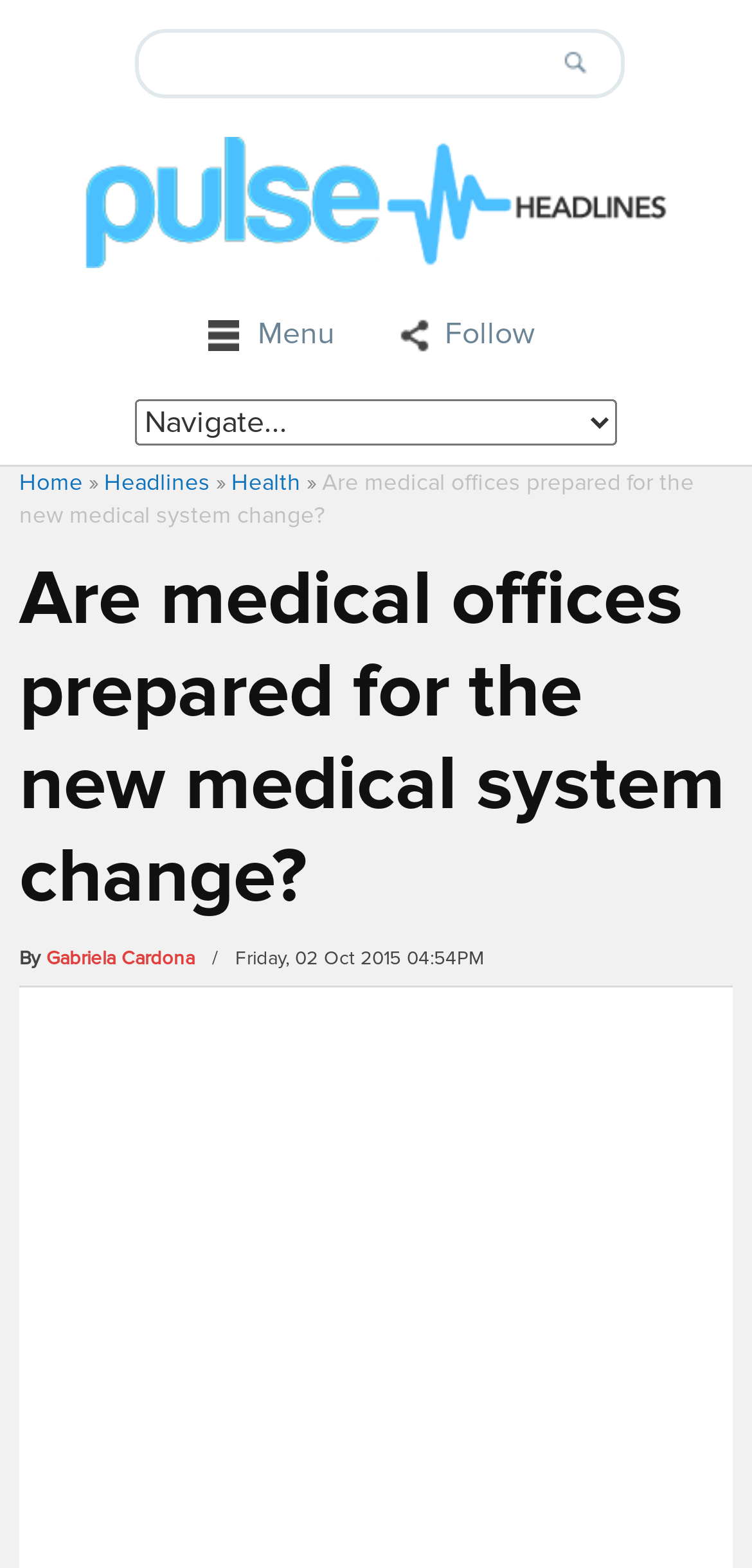Determine the bounding box coordinates of the region that needs to be clicked to achieve the task: "follow the author".

[0.529, 0.2, 0.712, 0.225]